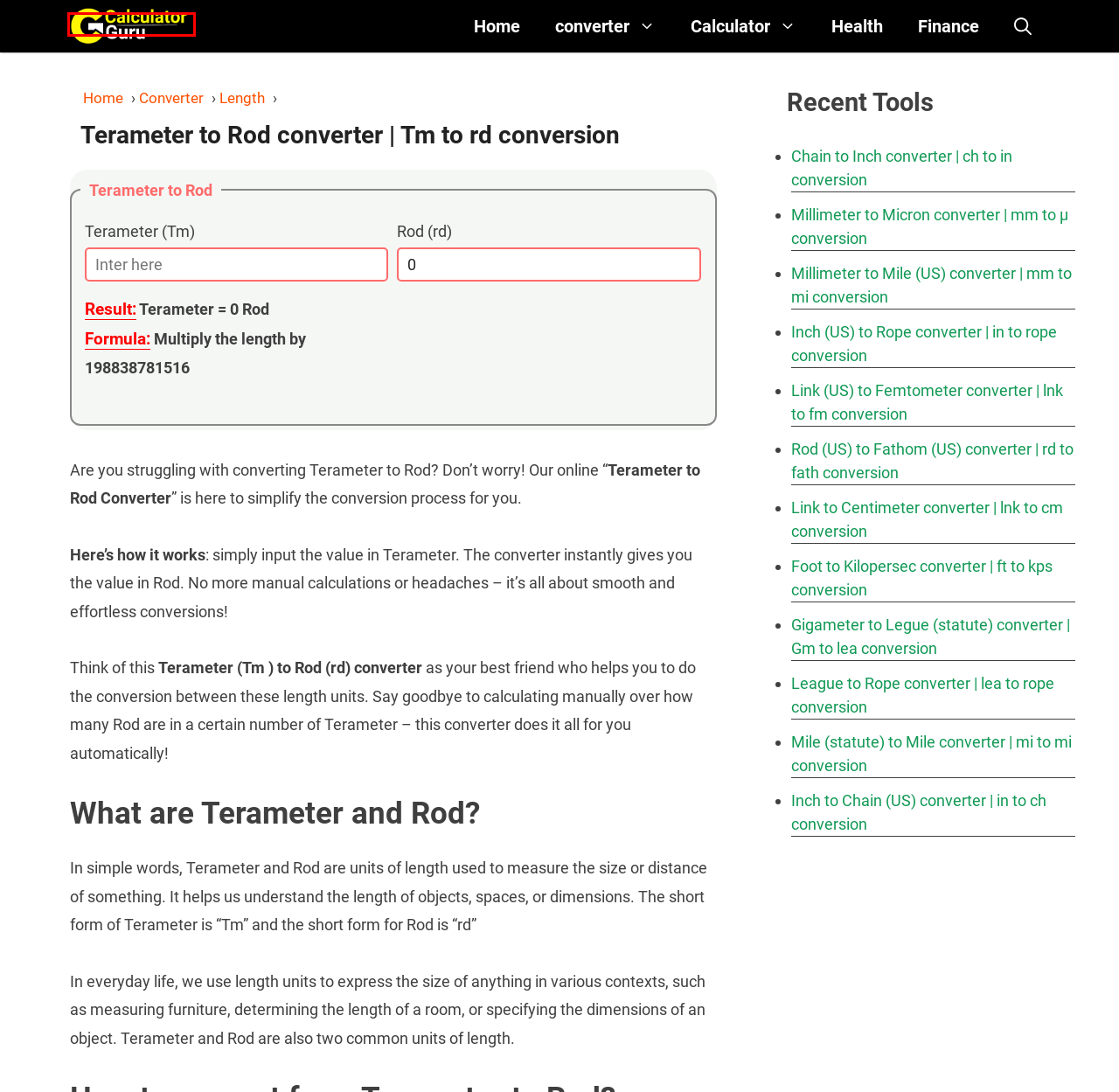Analyze the given webpage screenshot and identify the UI element within the red bounding box. Select the webpage description that best matches what you expect the new webpage to look like after clicking the element. Here are the candidates:
A. League to Rope Converter | lea to rope
B. Chain to Inch Converter | ch to in
C. Millimeter to Micron Converter | mm to μ
D. Link to Centimeter Converter | lnk to cm
E. Gigameter to Legue (statute) Converter | Gm to lea
F. CalculatorGuru: Online Calculator And Converter
G. Foot to Kilopersec Converter | ft to kps
H. Inch to Chain (US) Converter | in to ch

F